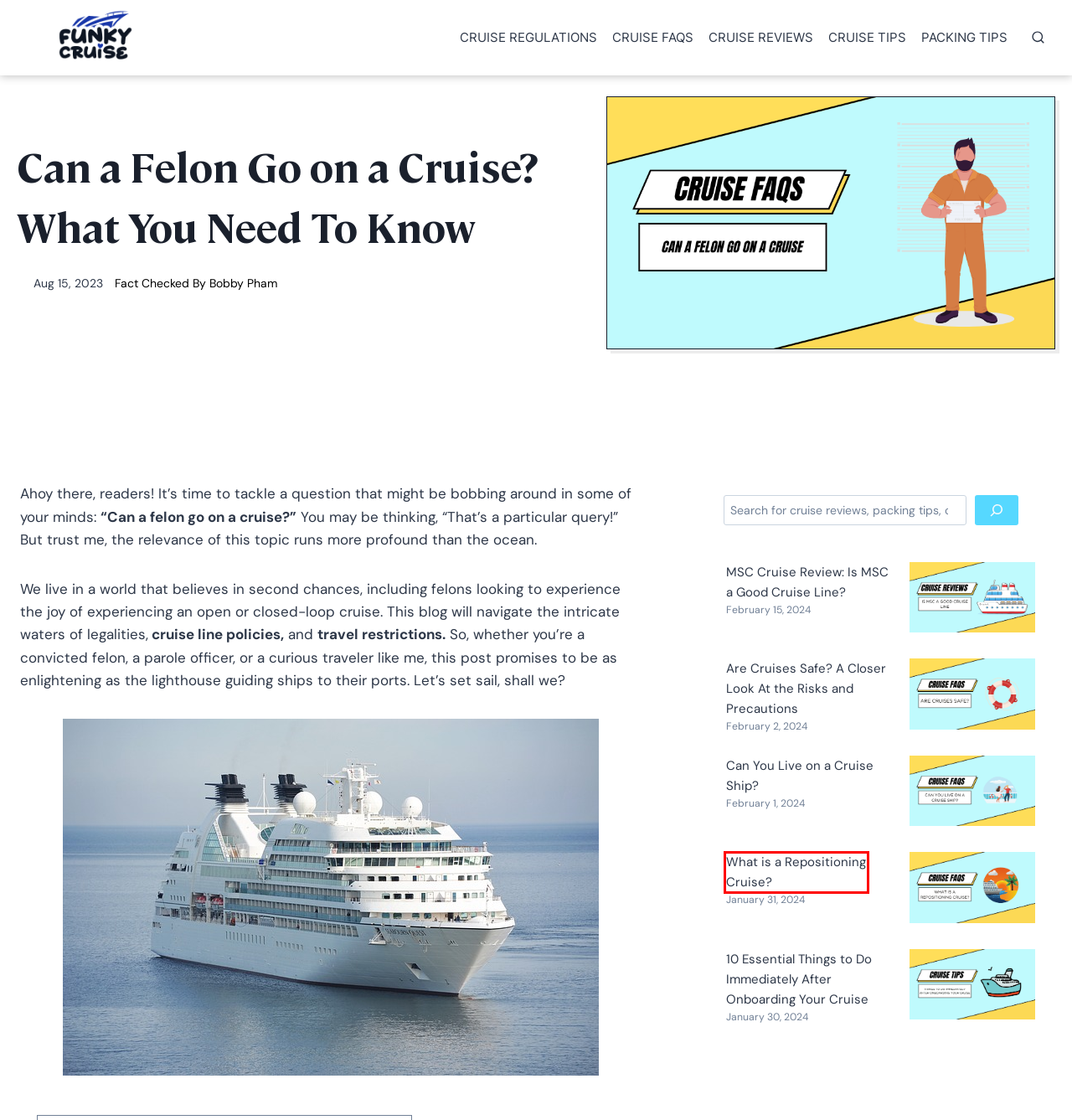You are presented with a screenshot of a webpage with a red bounding box. Select the webpage description that most closely matches the new webpage after clicking the element inside the red bounding box. The options are:
A. Packing Tips - Funky Cruise
B. Can You Live on a Cruise Ship?
C. Cruise Regulations - Funky Cruise
D. Are Cruises Safe? A Closer Look At the Risks and Precautions - Funky Cruise
E. Cruise FAQs: Answers to Your Top Questions About Cruising
F. Cruise Reviews: Read Unbiased Reviews for Cruises and their amenities
G. What is a Repositioning Cruise?
H. 10 Essential Things to Do Immediately After Onboarding Your Cruise

G